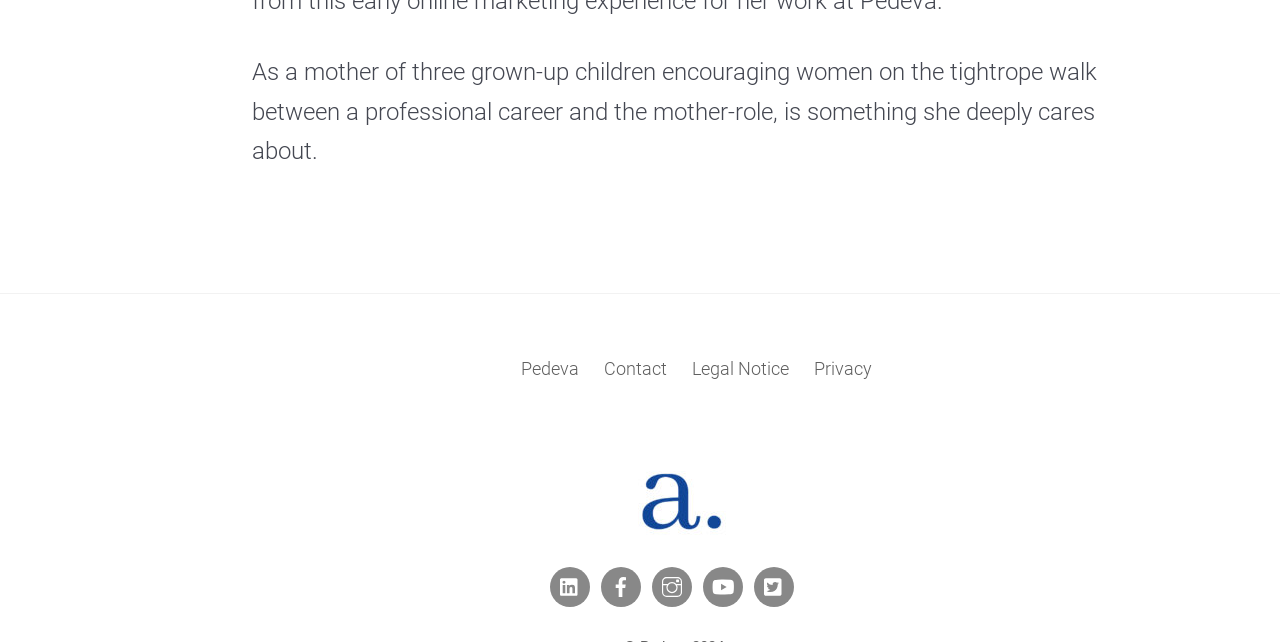Locate the bounding box coordinates of the element that should be clicked to execute the following instruction: "Visit Pedeva's homepage".

[0.407, 0.557, 0.452, 0.59]